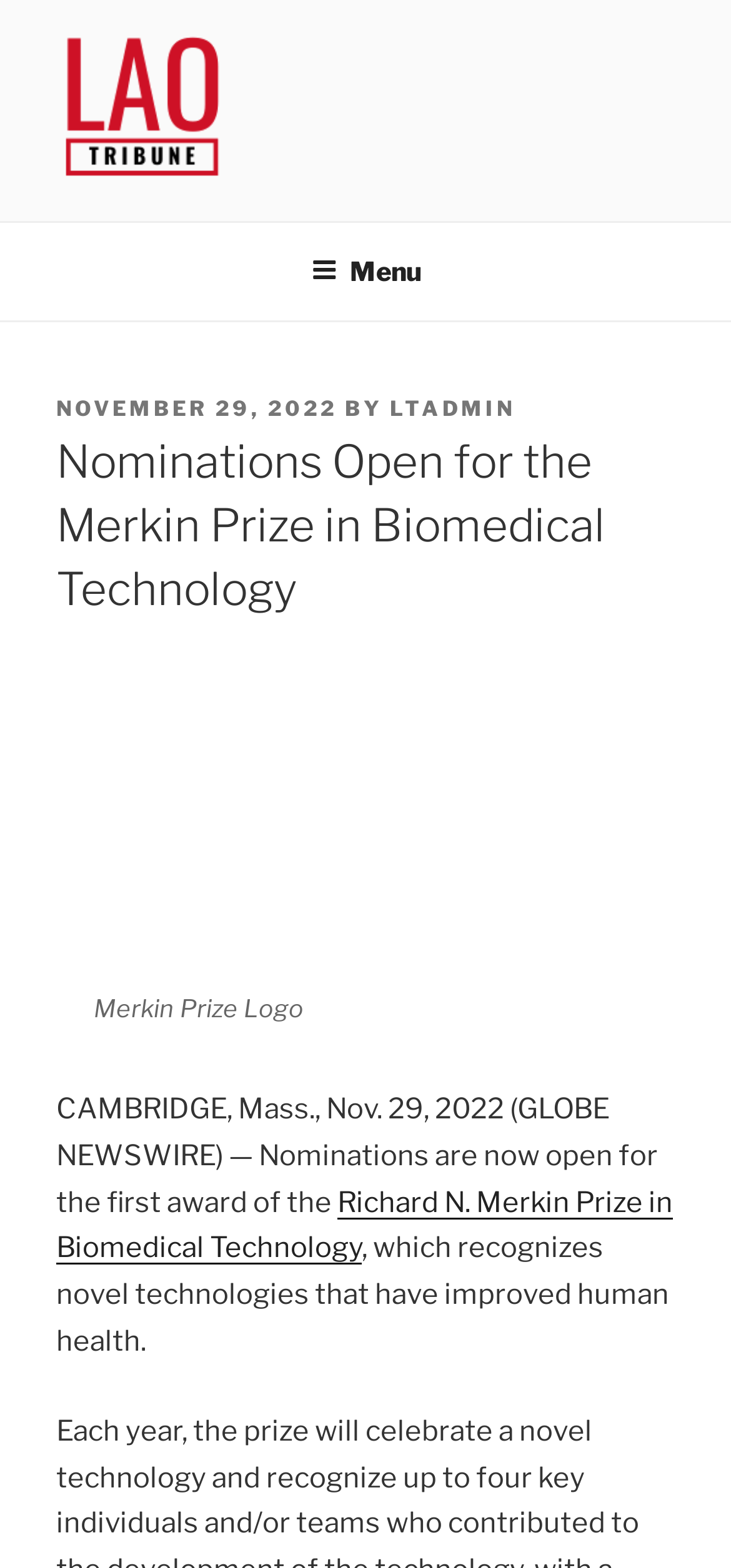Review the image closely and give a comprehensive answer to the question: What is the location mentioned in the article?

I found the location mentioned in the article by looking at the text 'CAMBRIDGE, Mass., Nov. 29, 2022 (GLOBE NEWSWIRE) —' in the main content section of the webpage.